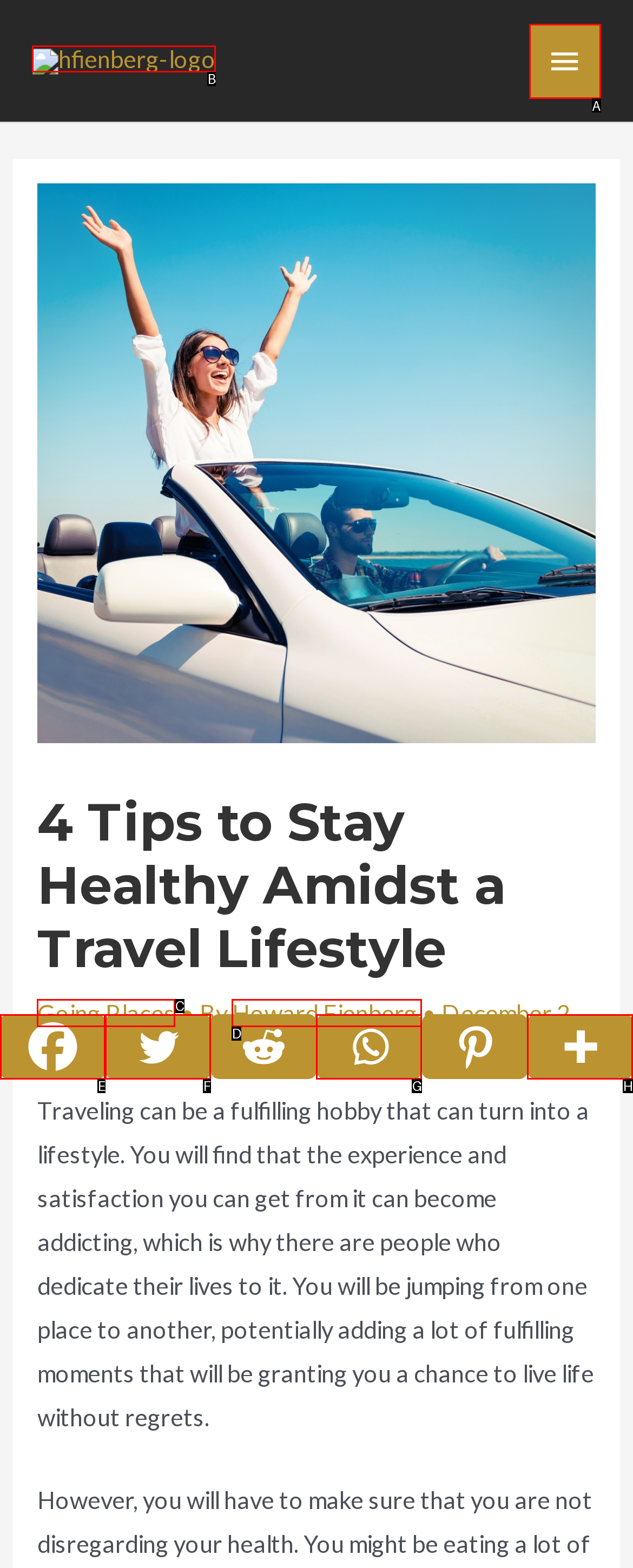From the available options, which lettered element should I click to complete this task: Click the logo?

B